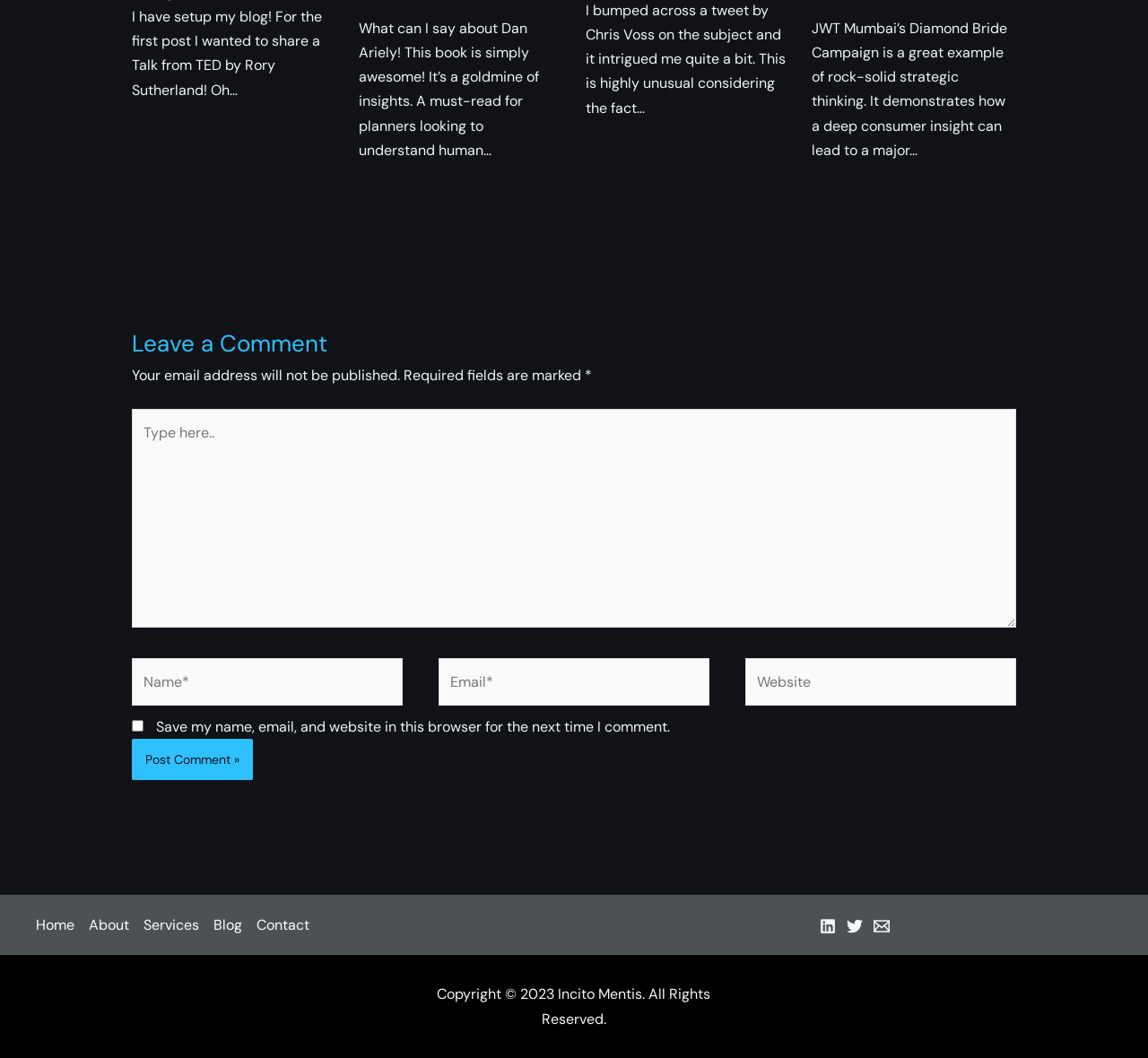Identify the coordinates of the bounding box for the element that must be clicked to accomplish the instruction: "Go to the home page".

[0.031, 0.863, 0.071, 0.886]